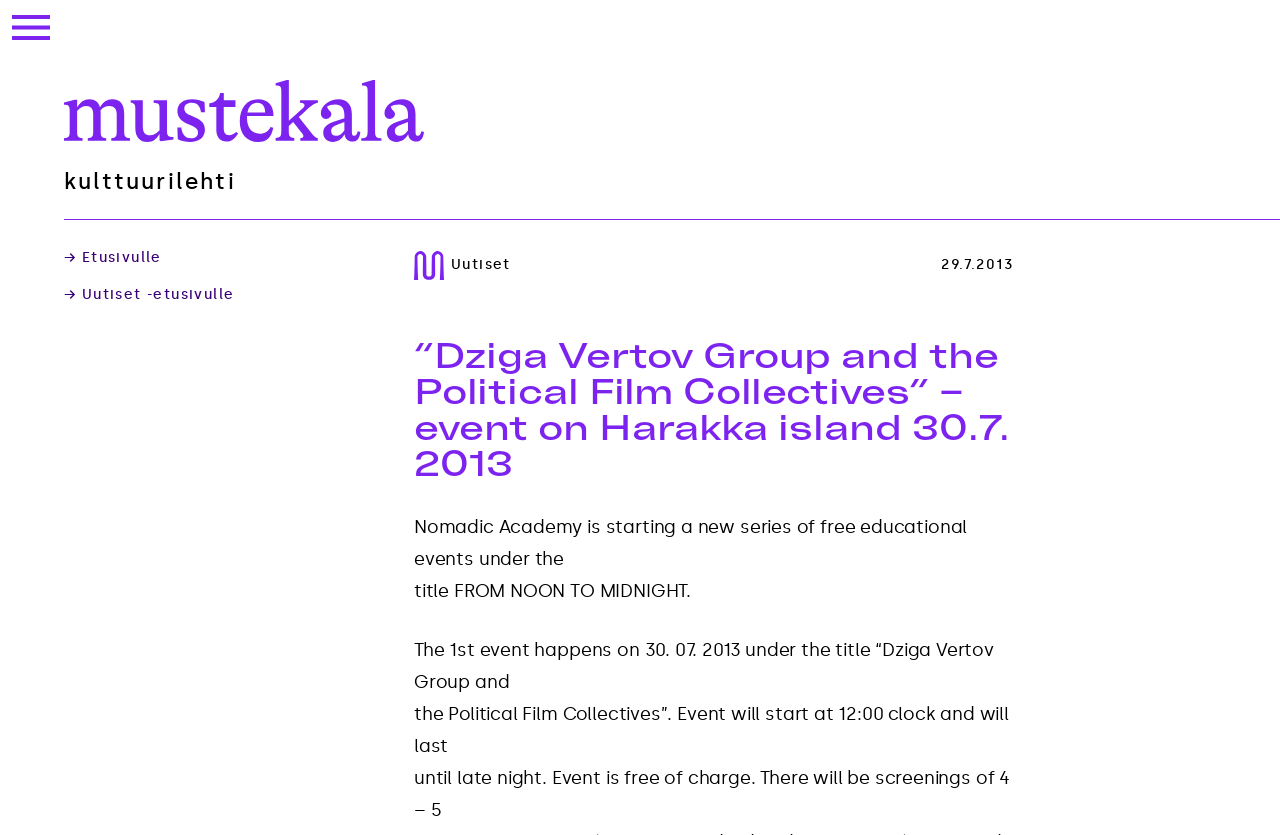Explain the features and main sections of the webpage comprehensively.

The webpage appears to be an event page for a free educational event titled "Dziga Vertov Group and the Political Film Collectives" organized by Nomadic Academy. At the top left corner, there is a button labeled "Valikko" which seems to control the primary menu. Next to it, there is a link to "Mustekala" and a static text "kulttuurilehti" which is likely a cultural magazine or publication.

Below the top section, there are two links, "→ Etusivulle" and "→ Uutiset -etusivulle", which likely lead to the homepage and news section of the website, respectively. A header section follows, containing a time element displaying the date "29.7.2013" and a heading that repeats the event title.

The main content of the page is a series of static text elements that describe the event. The text explains that Nomadic Academy is starting a new series of free educational events under the title "FROM NOON TO MIDNIGHT" and that the first event will take place on 30.07.2013. The event will start at 12:00 and last until late night, featuring screenings of 4-5 films, and is free of charge.